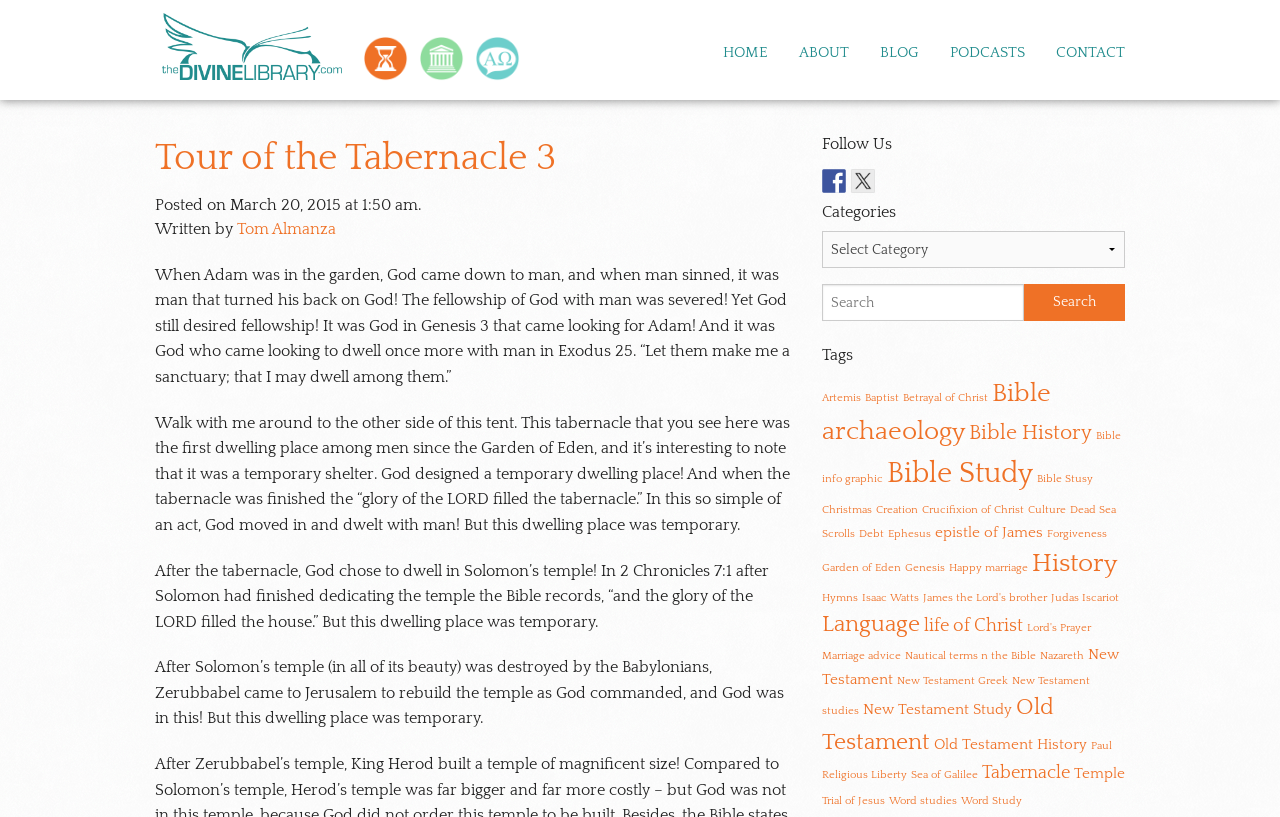Indicate the bounding box coordinates of the clickable region to achieve the following instruction: "Click on the 'Bible Study' tag."

[0.693, 0.559, 0.807, 0.6]